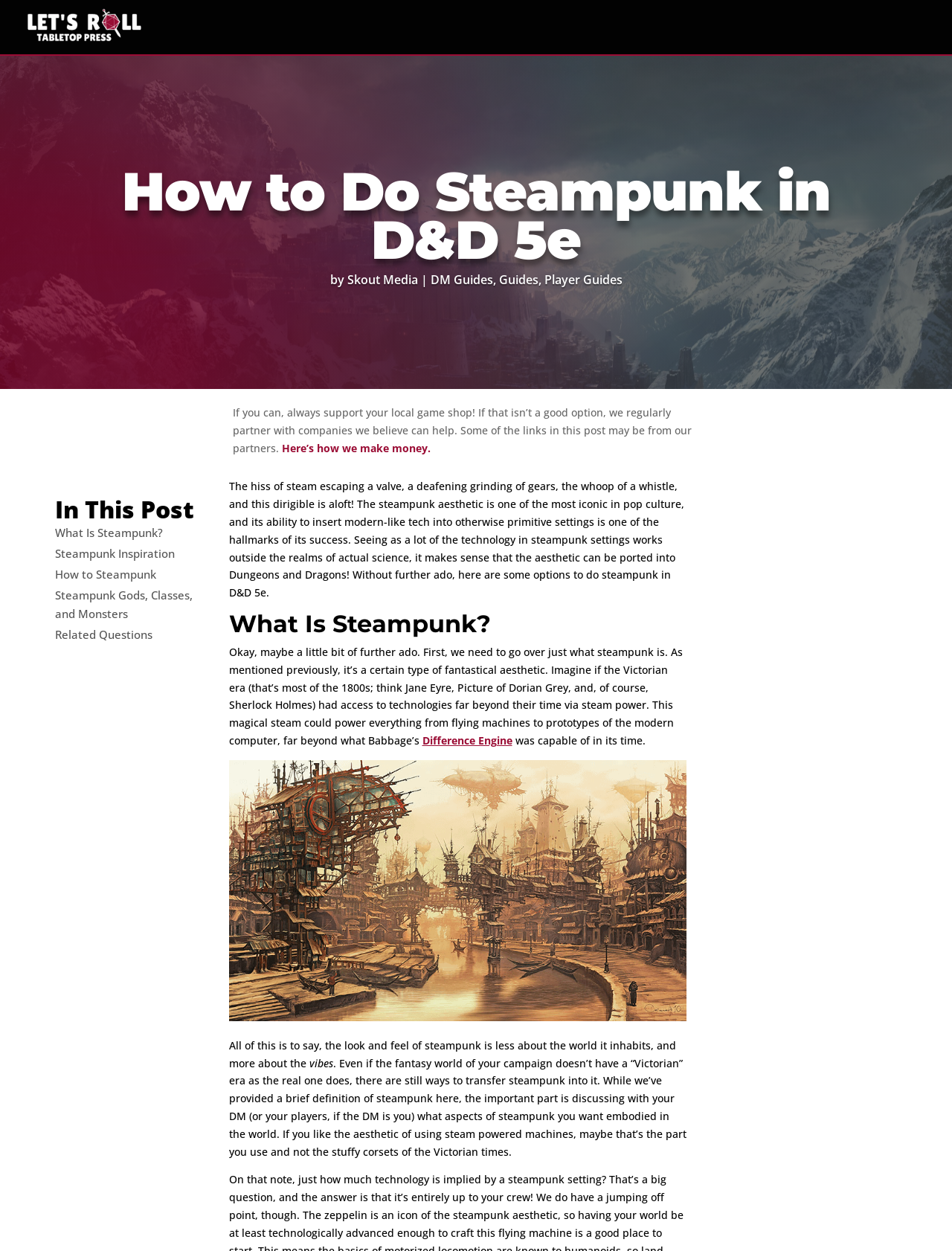What is the name of the website?
Please use the image to provide a one-word or short phrase answer.

Let's Roll Press